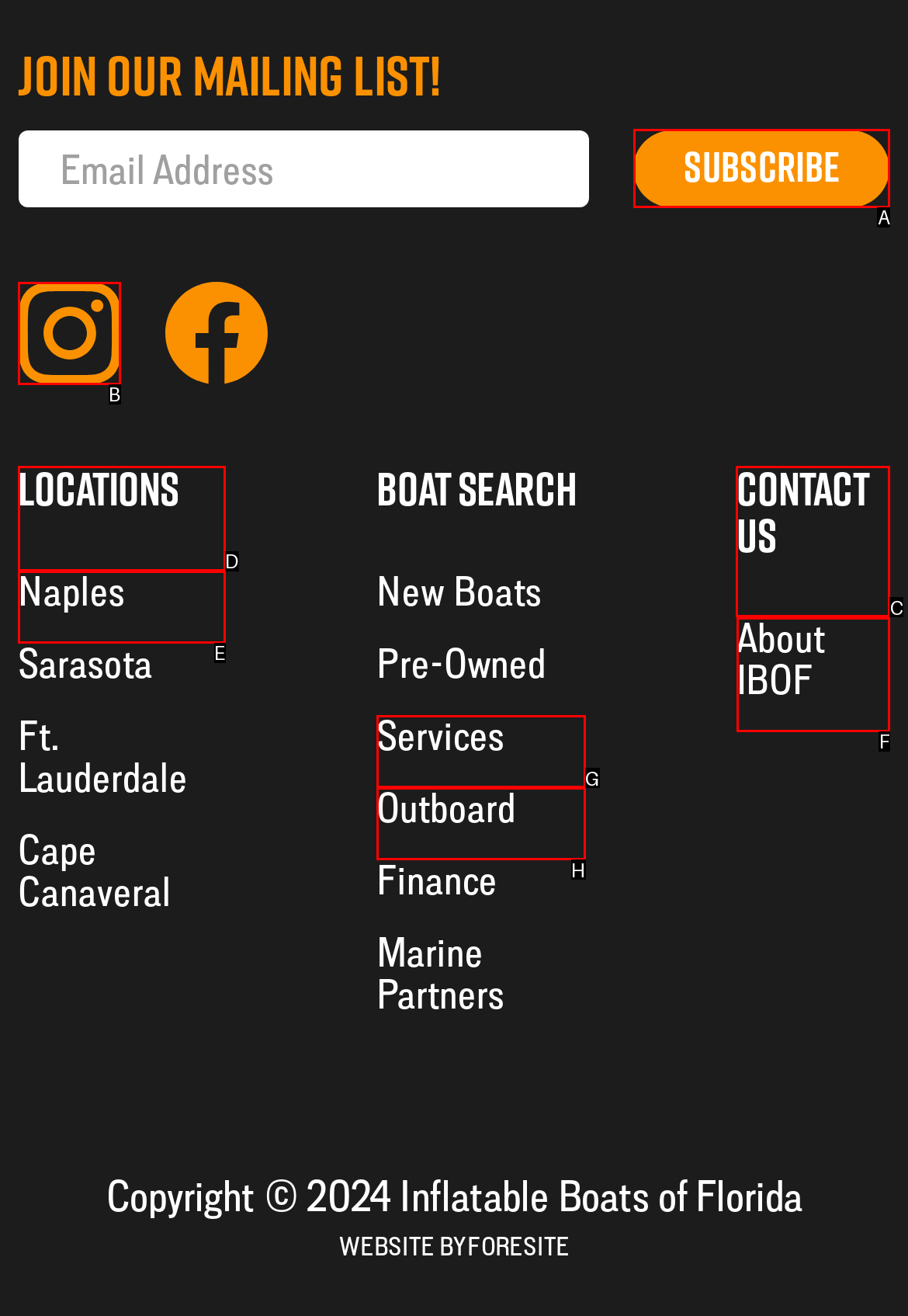Identify the correct option to click in order to complete this task: Contact us
Answer with the letter of the chosen option directly.

C